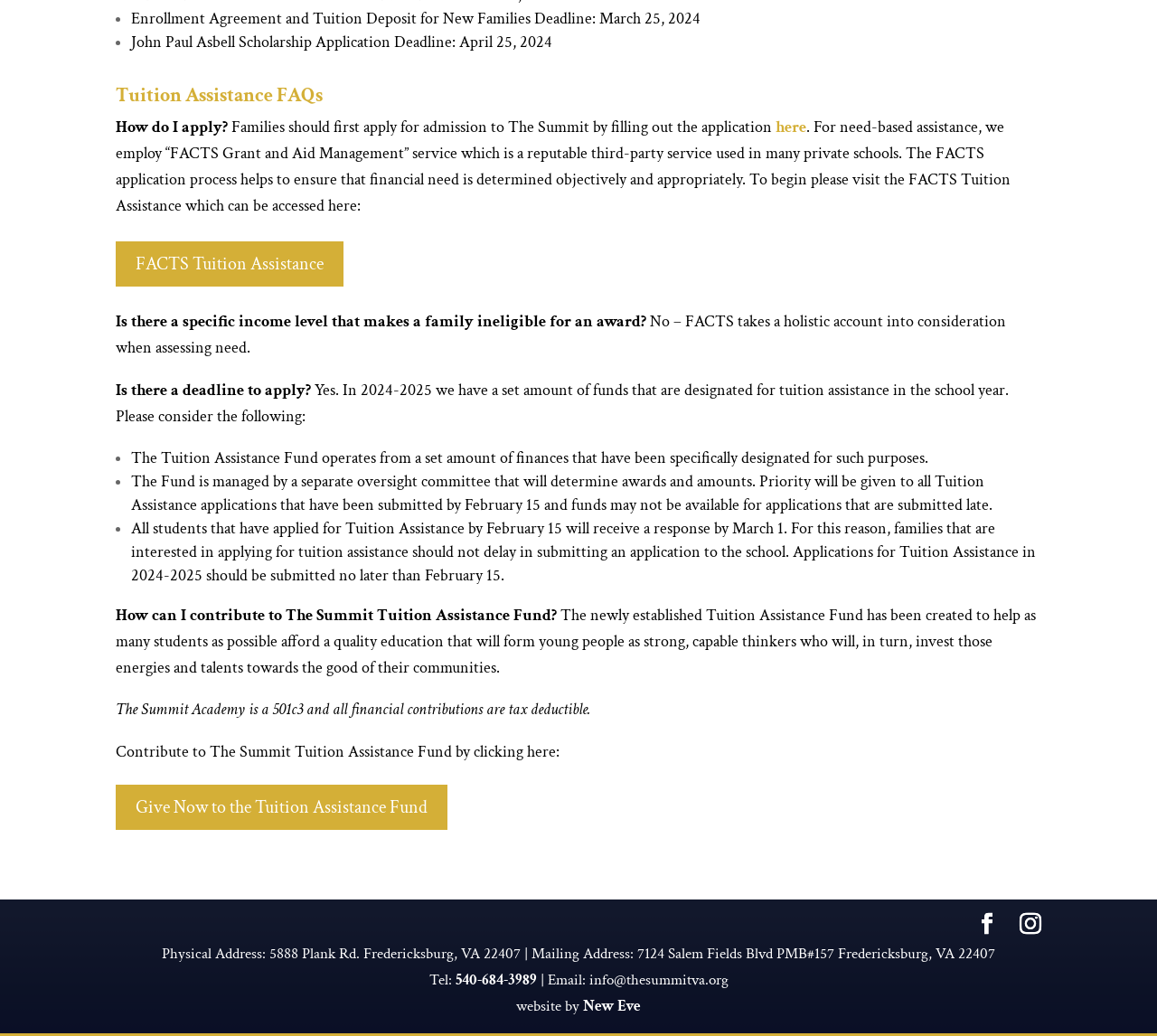Provide the bounding box coordinates of the HTML element this sentence describes: "540-684-3989". The bounding box coordinates consist of four float numbers between 0 and 1, i.e., [left, top, right, bottom].

[0.393, 0.937, 0.464, 0.956]